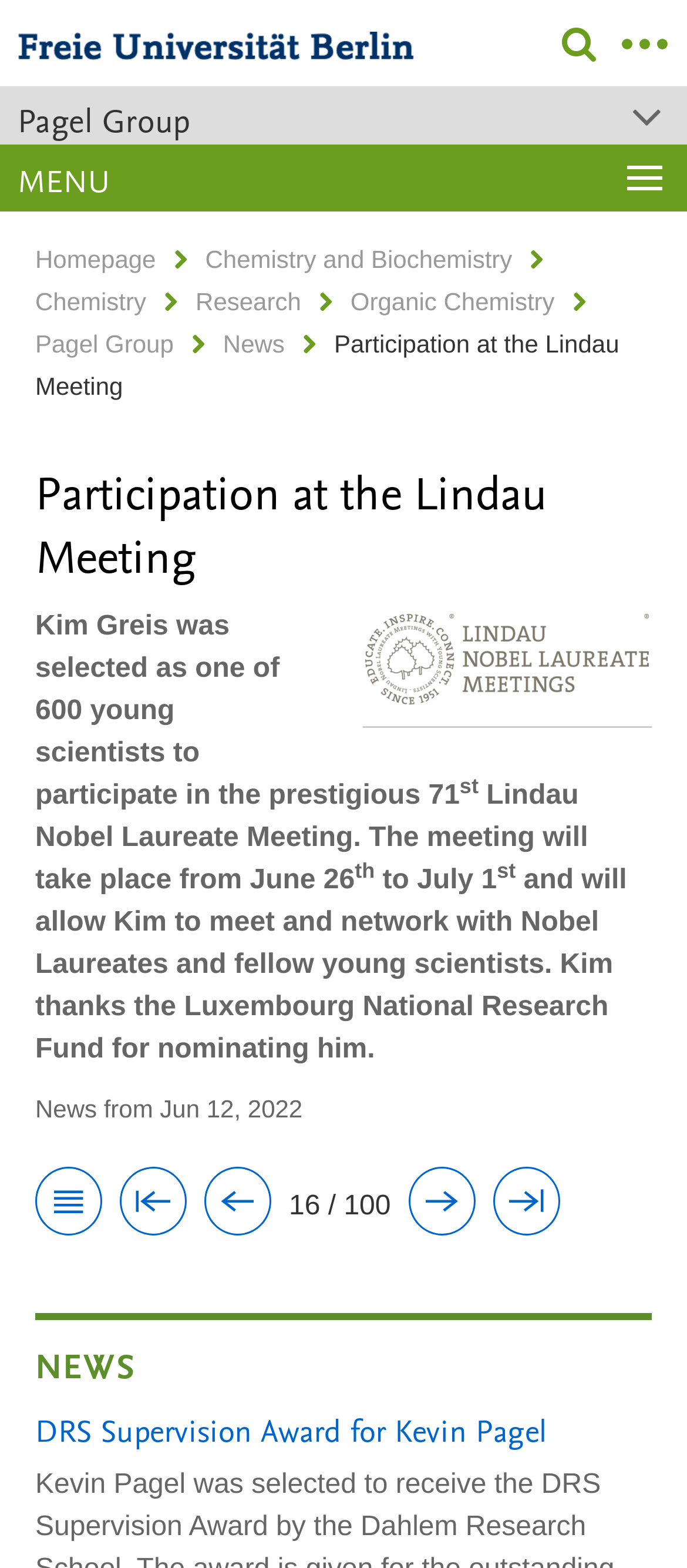Produce an extensive caption that describes everything on the webpage.

The webpage is about the Pagel Group from the Department of Biology, Chemistry, Pharmacy, and it appears to be a news article or a blog post. At the top left corner, there is a logo of the Freie Universität Berlin, which is an image with an alternative text. Next to the logo, there is a heading that reads "Pagel Group". 

Below the logo and the heading, there is a menu with several links, including "Homepage", "Chemistry and Biochemistry", "Chemistry", "Research", "Organic Chemistry", and "News". The menu is located at the top center of the page.

The main content of the page is divided into two sections. The first section is a news article with a heading that reads "Participation at the Lindau Meeting". The article is about Kim Greis, who was selected to participate in the prestigious 71st Lindau Nobel Laureate Meeting. The meeting will take place from June 26 to July 1. The article also mentions that Kim thanks the Luxembourg National Research Fund for nominating him.

To the right of the article heading, there is a figure with an image of the logo_nobel_lindau, which has an alternative text. Below the figure, there is a figcaption.

The second section of the main content is a news section with a heading that reads "NEWS". Below the heading, there are several links with icons, which appear to be pagination links. There is also a text that reads "News from Jun 12, 2022" and a generic element that displays "page 16 of 100 pages".